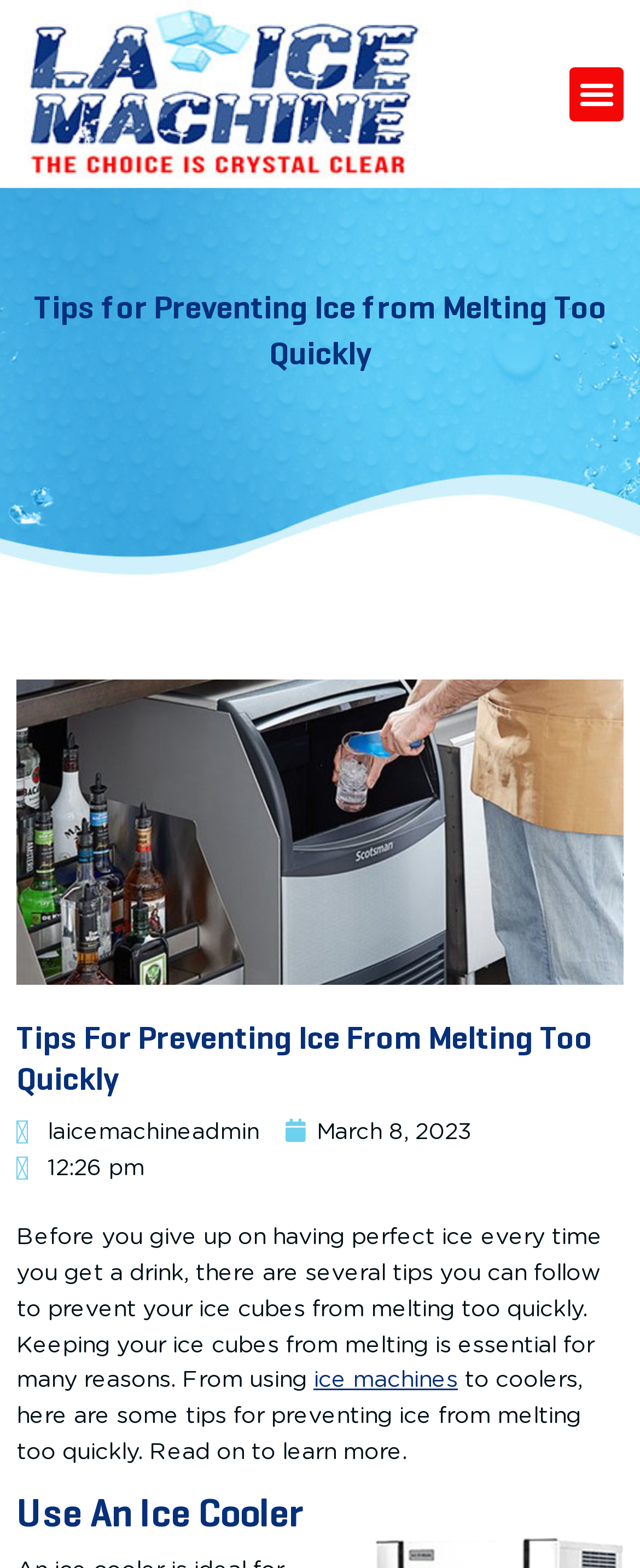What is the date of the article publication?
Please provide a single word or phrase as your answer based on the screenshot.

March 8, 2023